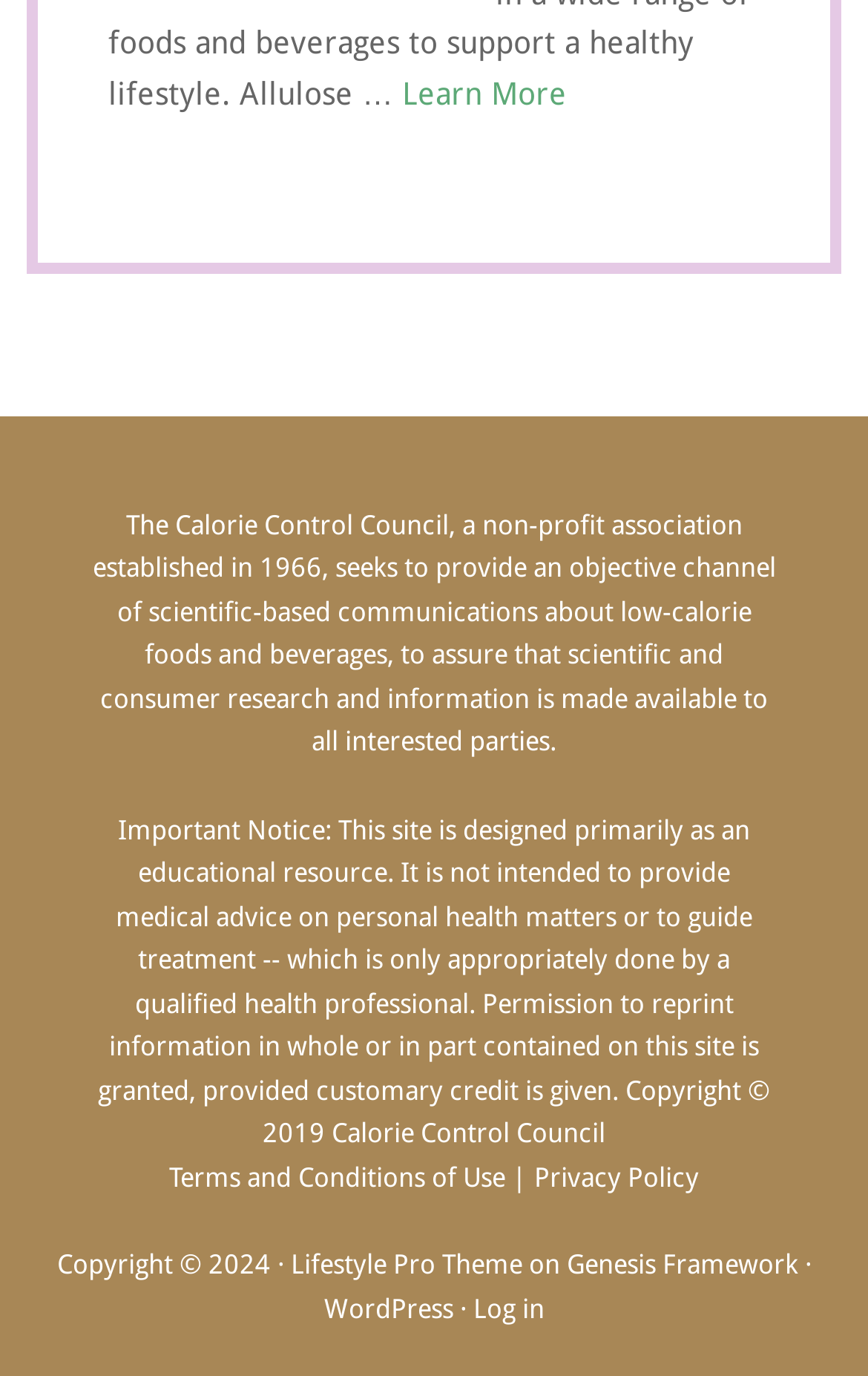What is the theme of the webpage?
Look at the screenshot and respond with a single word or phrase.

Lifestyle Pro Theme